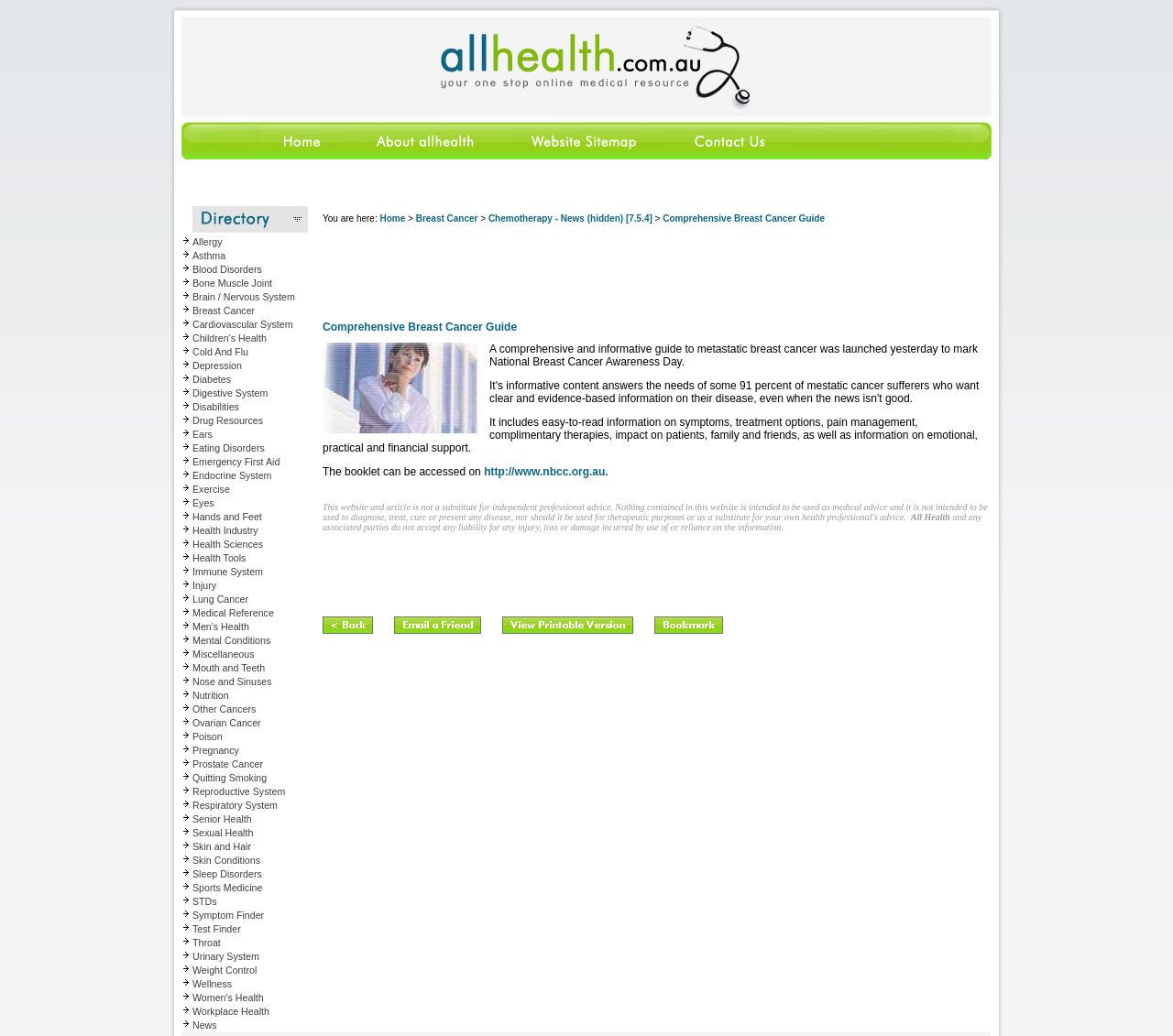Find the bounding box coordinates of the area to click in order to follow the instruction: "Click on Home".

[0.145, 0.146, 0.299, 0.156]